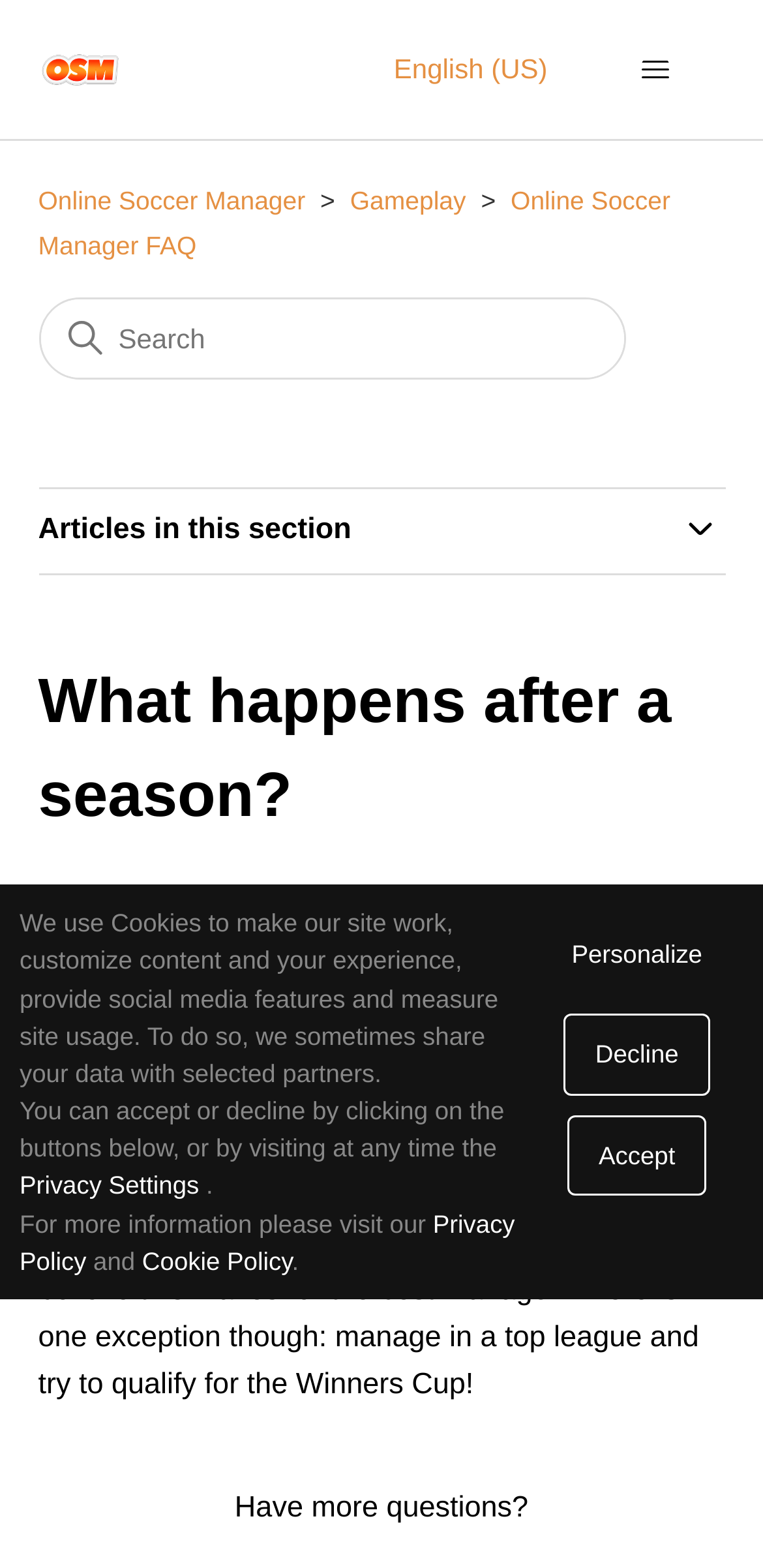Use a single word or phrase to answer the question:
What is the position of the search box on the webpage?

Top left